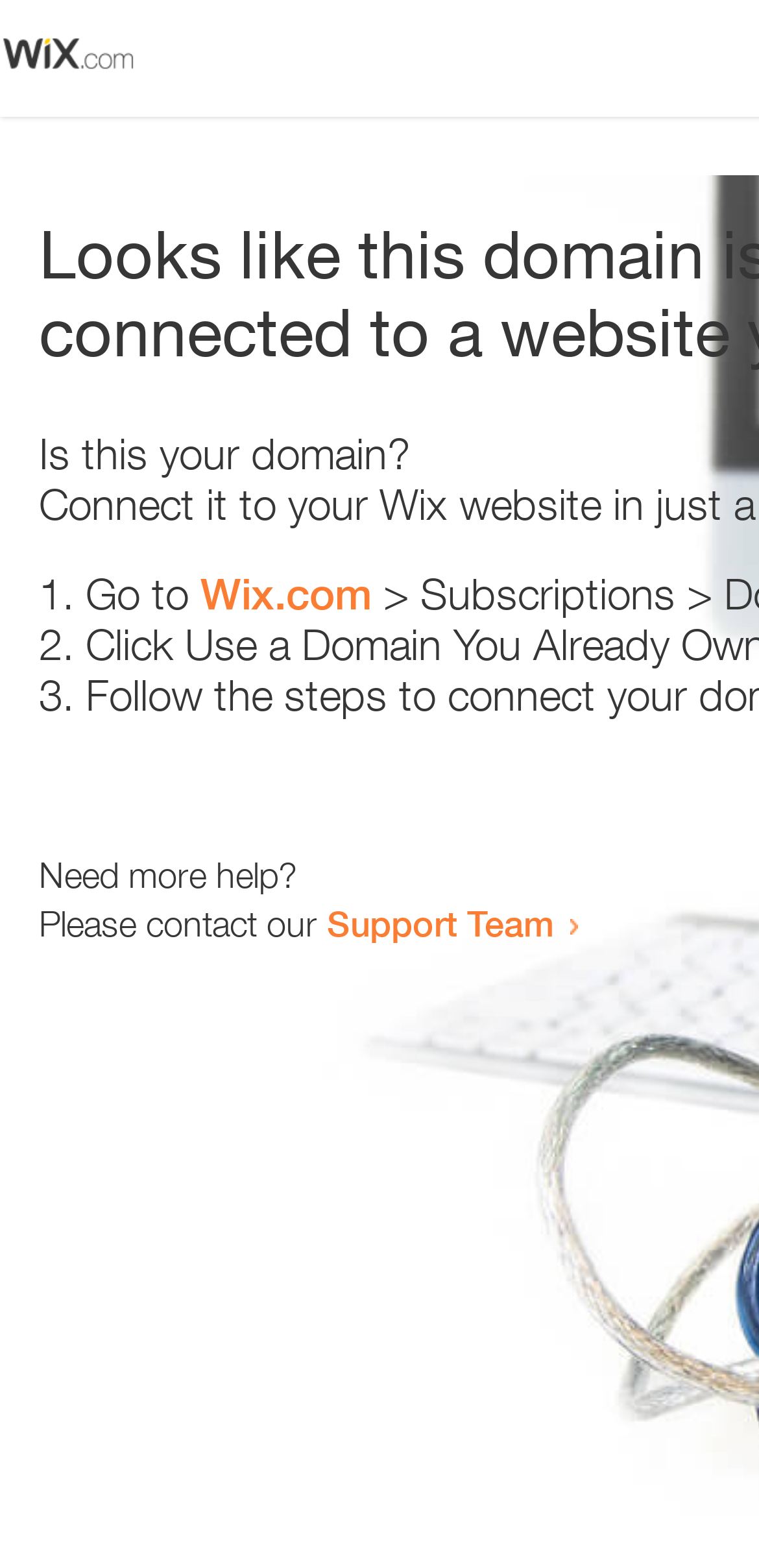Please answer the following question using a single word or phrase: 
How many sentences are there in the main text?

3